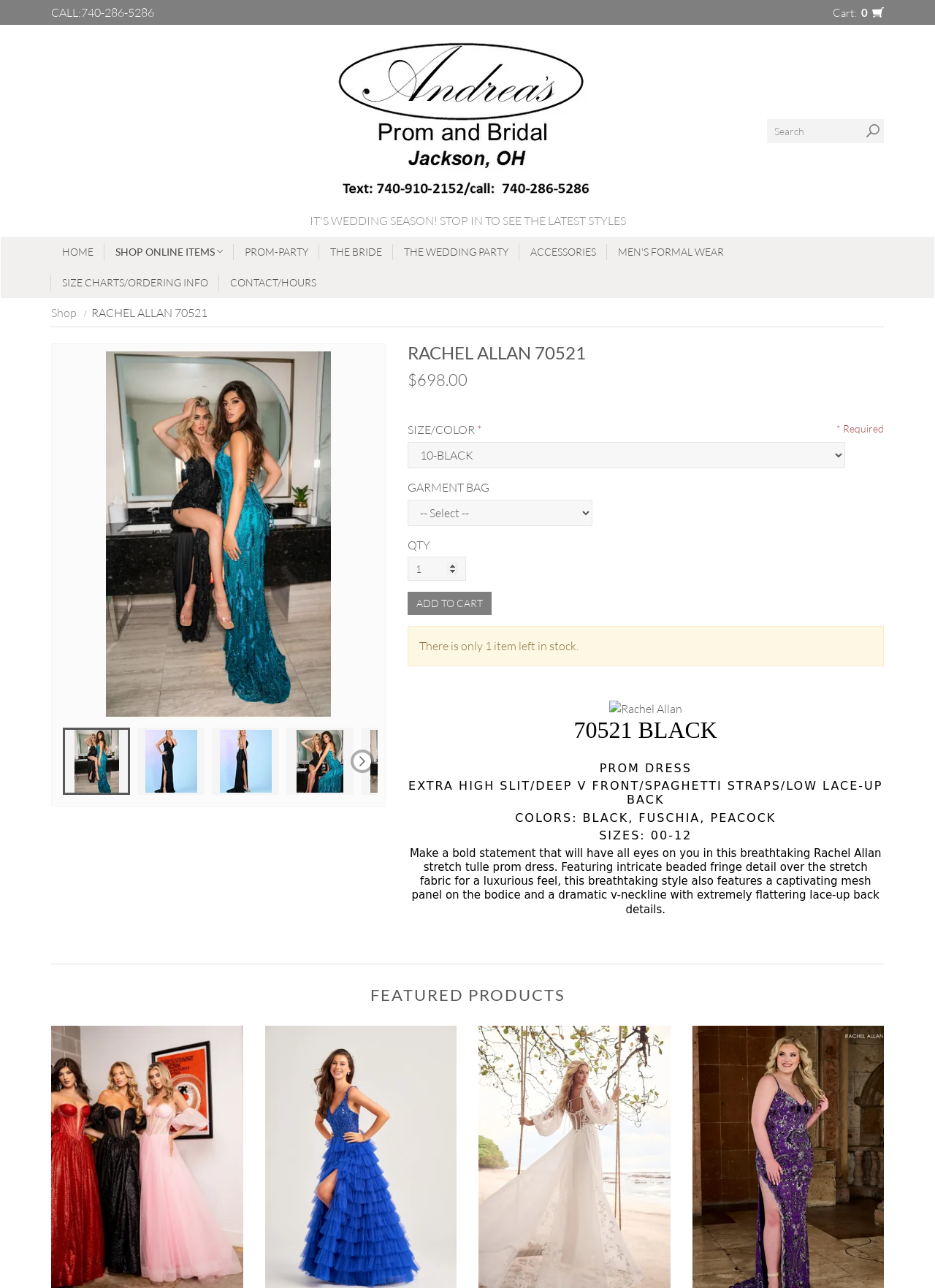Please provide the bounding box coordinates for the element that needs to be clicked to perform the instruction: "View the shopping cart". The coordinates must consist of four float numbers between 0 and 1, formatted as [left, top, right, bottom].

[0.891, 0.005, 0.945, 0.015]